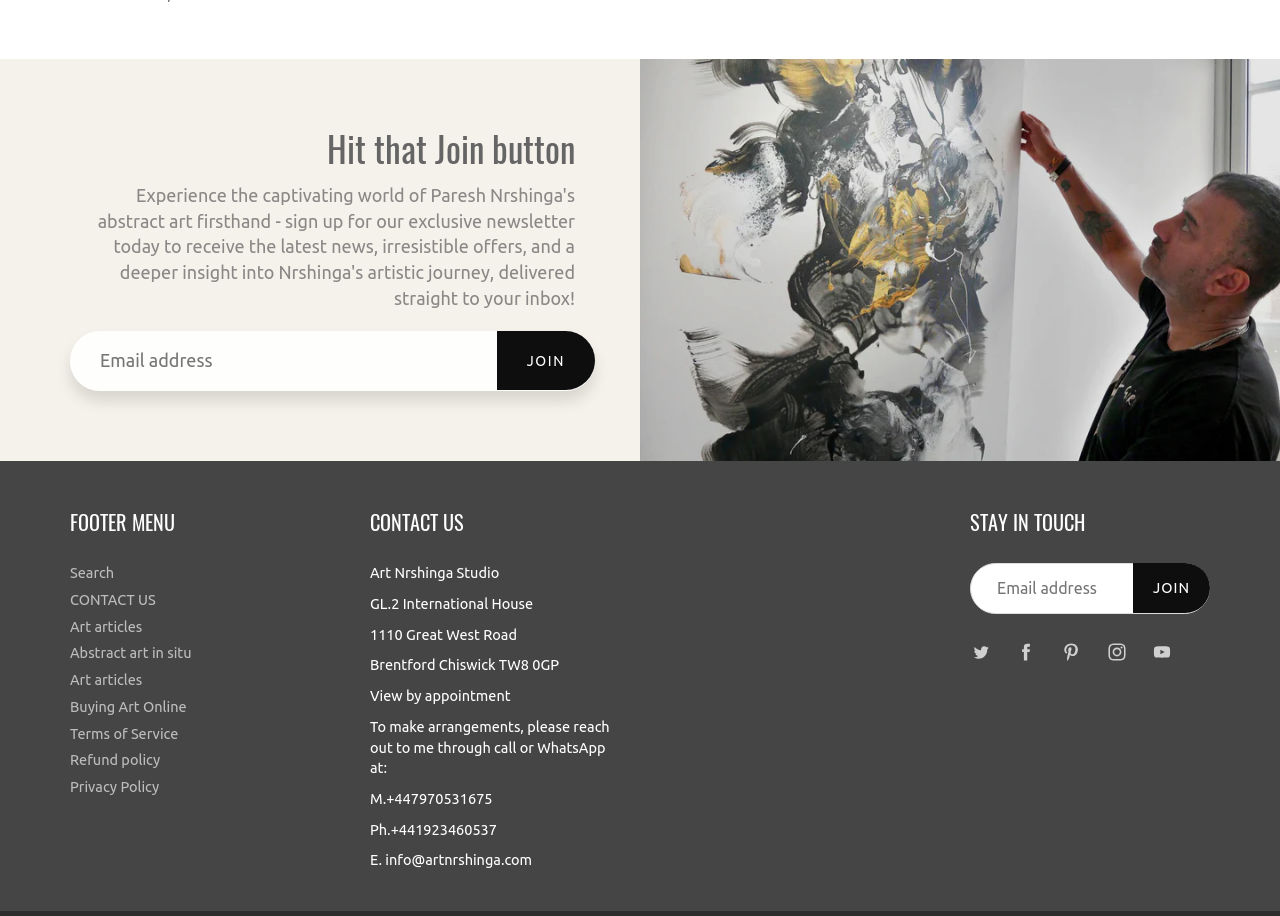Determine the bounding box coordinates of the clickable region to carry out the instruction: "View CONTACT US information".

[0.289, 0.558, 0.477, 0.599]